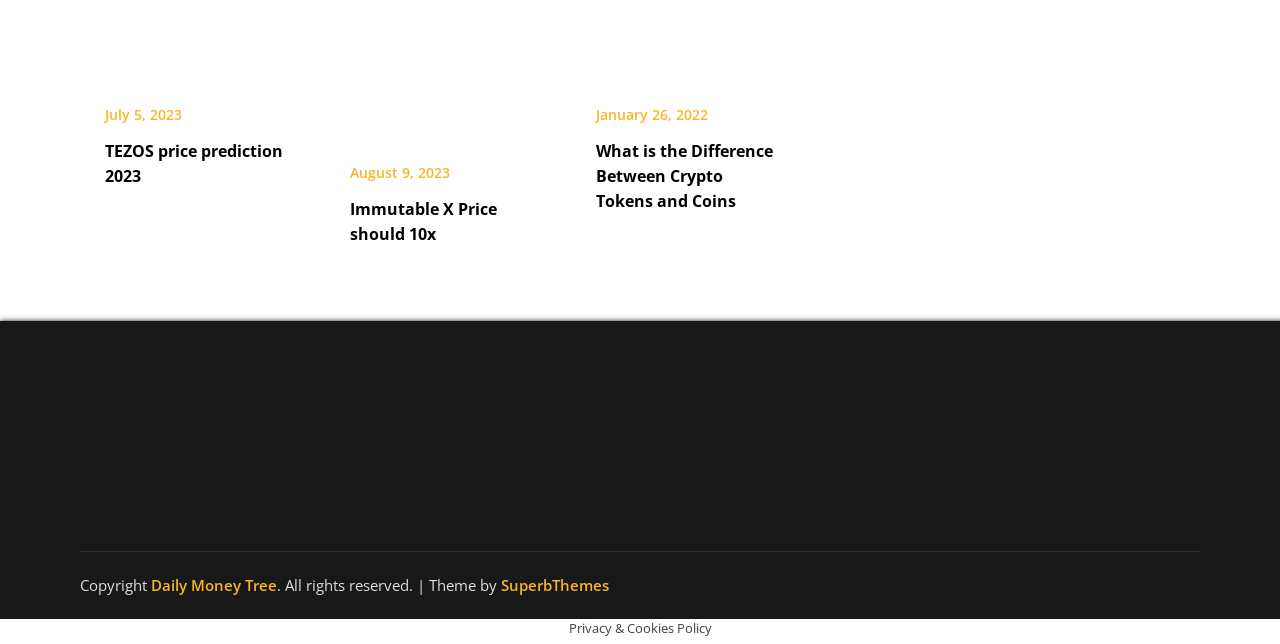Please specify the bounding box coordinates of the clickable region necessary for completing the following instruction: "Visit What is the Difference Between Crypto Tokens and Coins". The coordinates must consist of four float numbers between 0 and 1, i.e., [left, top, right, bottom].

[0.465, 0.218, 0.604, 0.33]